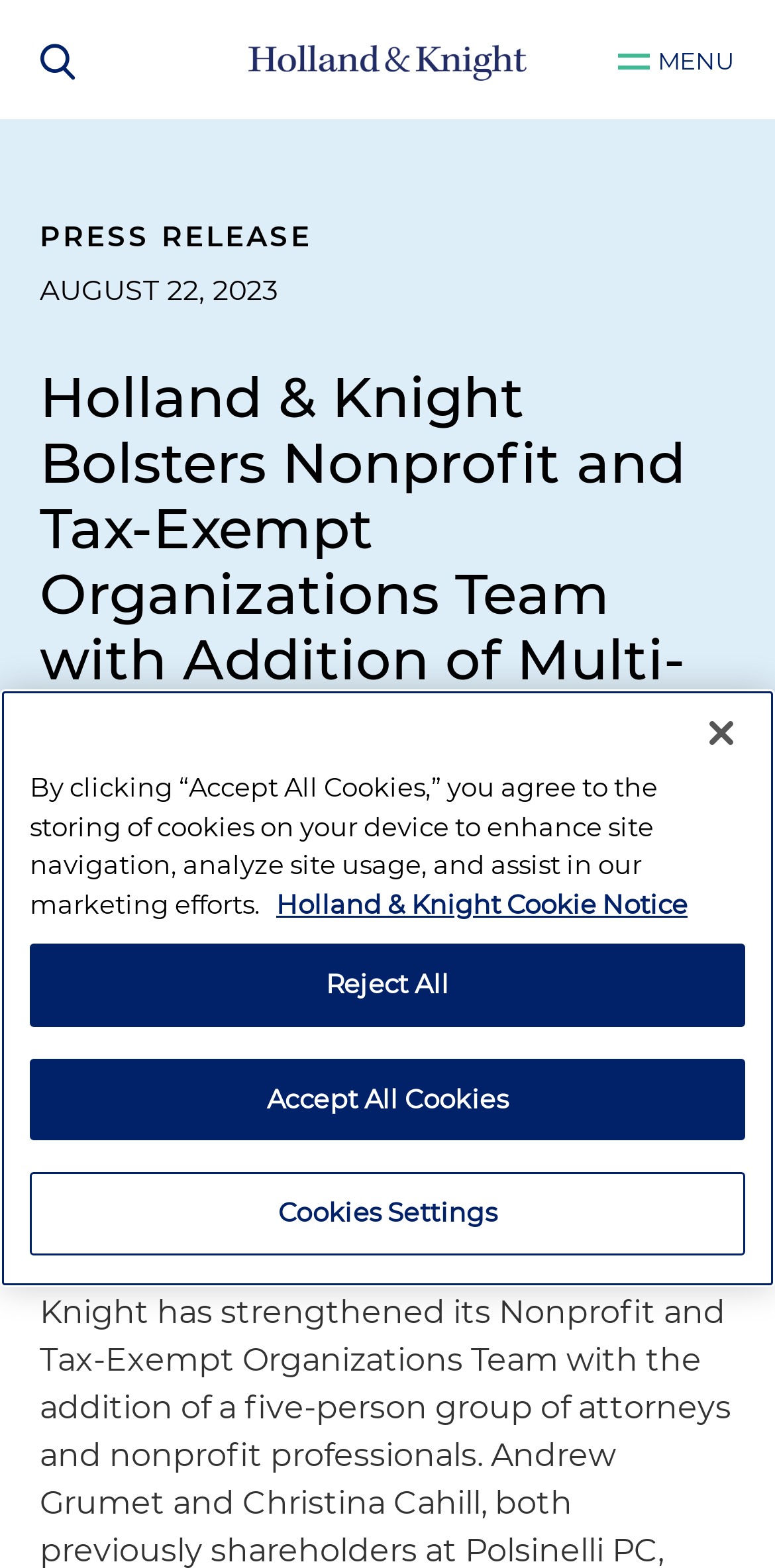Respond with a single word or phrase:
What is the name of the law firm?

Holland & Knight